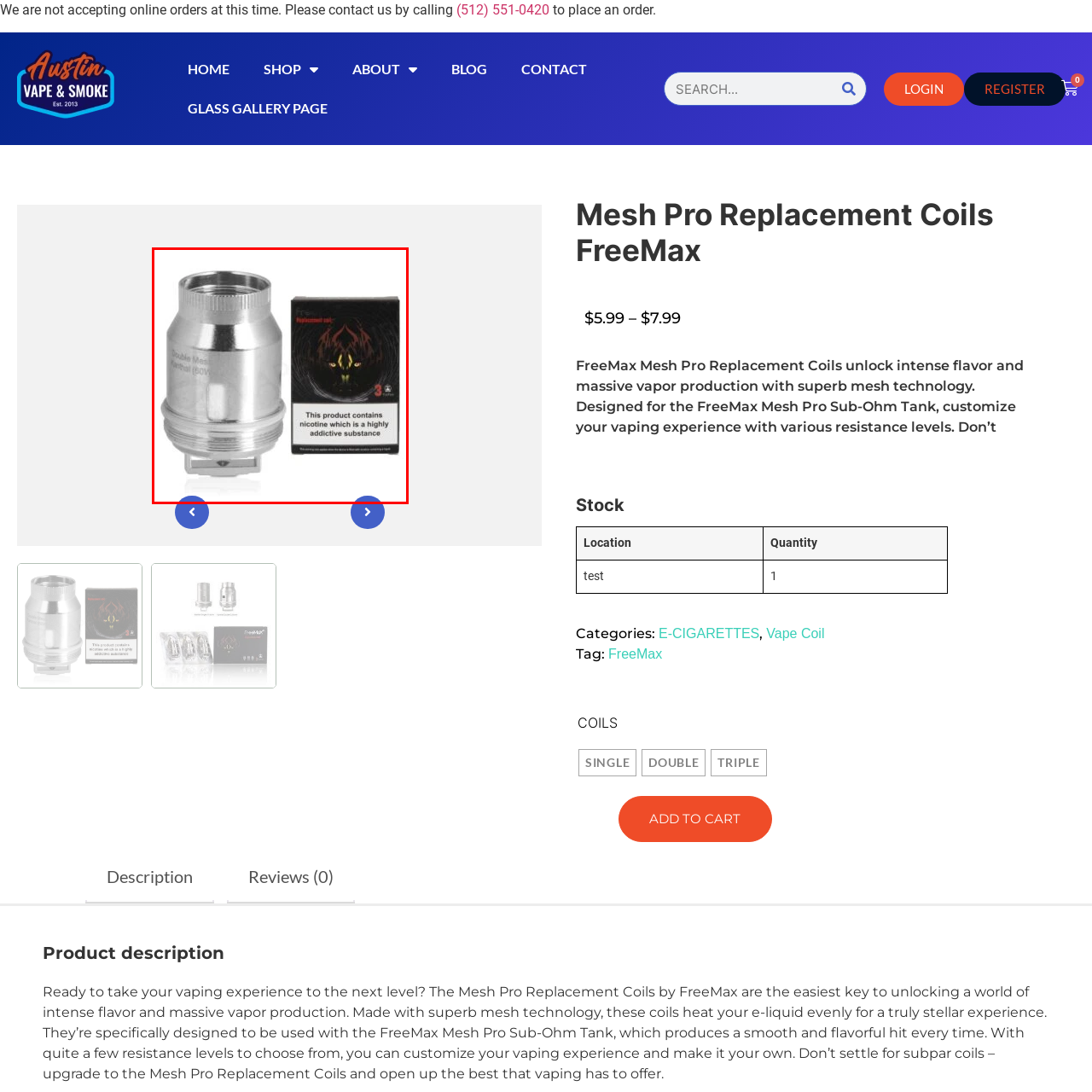Describe all the elements and activities occurring in the red-outlined area of the image extensively.

The image showcases the FreeMax Mesh Pro Replacement Coil, designed for use with the Mesh Pro Sub-Ohm Tank. The coil is featured prominently, made of polished stainless steel, and labeled as "Double Mesh" with an optimal wattage of 80W. Next to the coil is a packaging box that indicates the presence of nicotine, warning that it is a highly addictive substance. This product is essential for enhancing the vaping experience, delivering intense flavor and substantial vapor production thanks to its advanced mesh technology. The sleek design and clear labeling make it a standout choice for vaping enthusiasts looking to customize their experience.